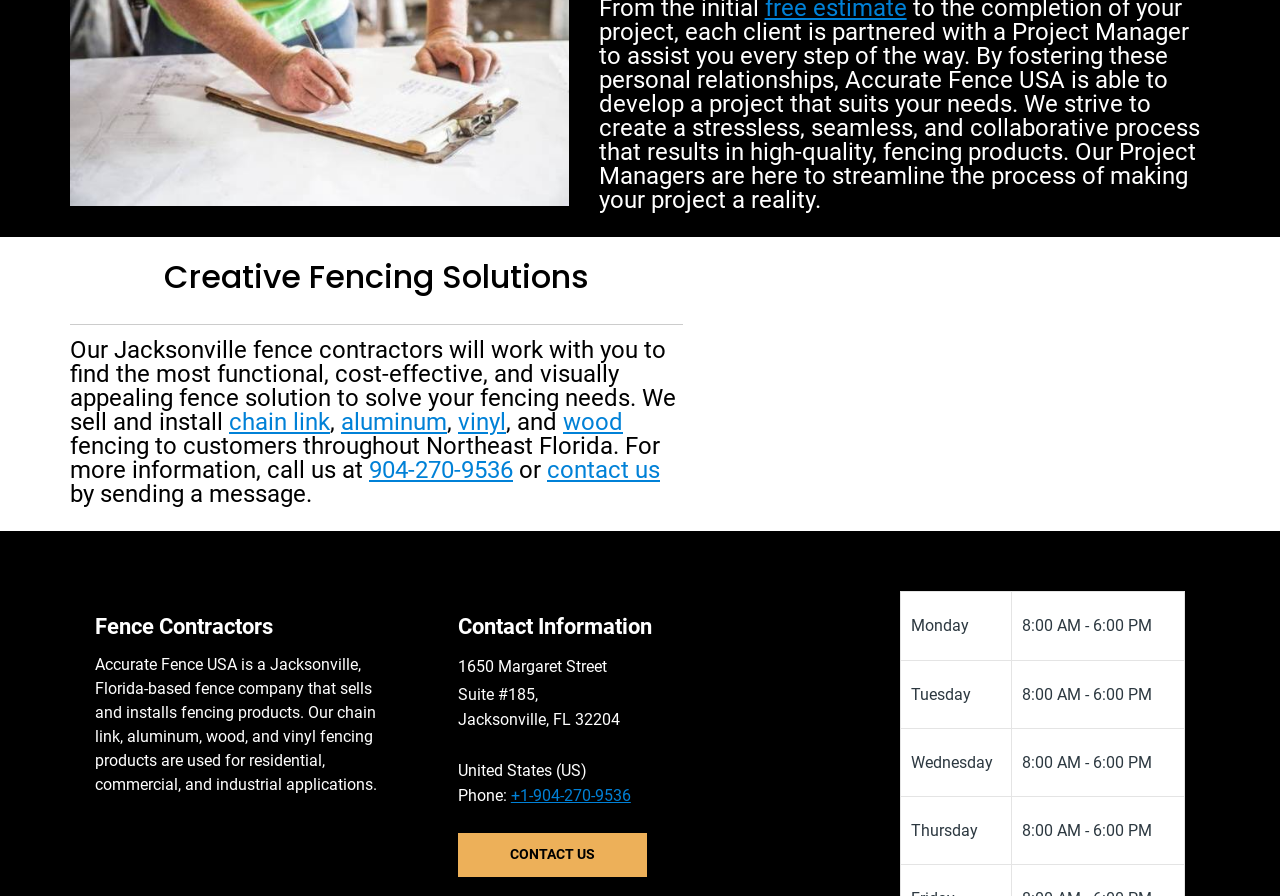Can you find the bounding box coordinates for the element that needs to be clicked to execute this instruction: "visit the 'CONTACT US' page"? The coordinates should be given as four float numbers between 0 and 1, i.e., [left, top, right, bottom].

[0.358, 0.93, 0.505, 0.978]